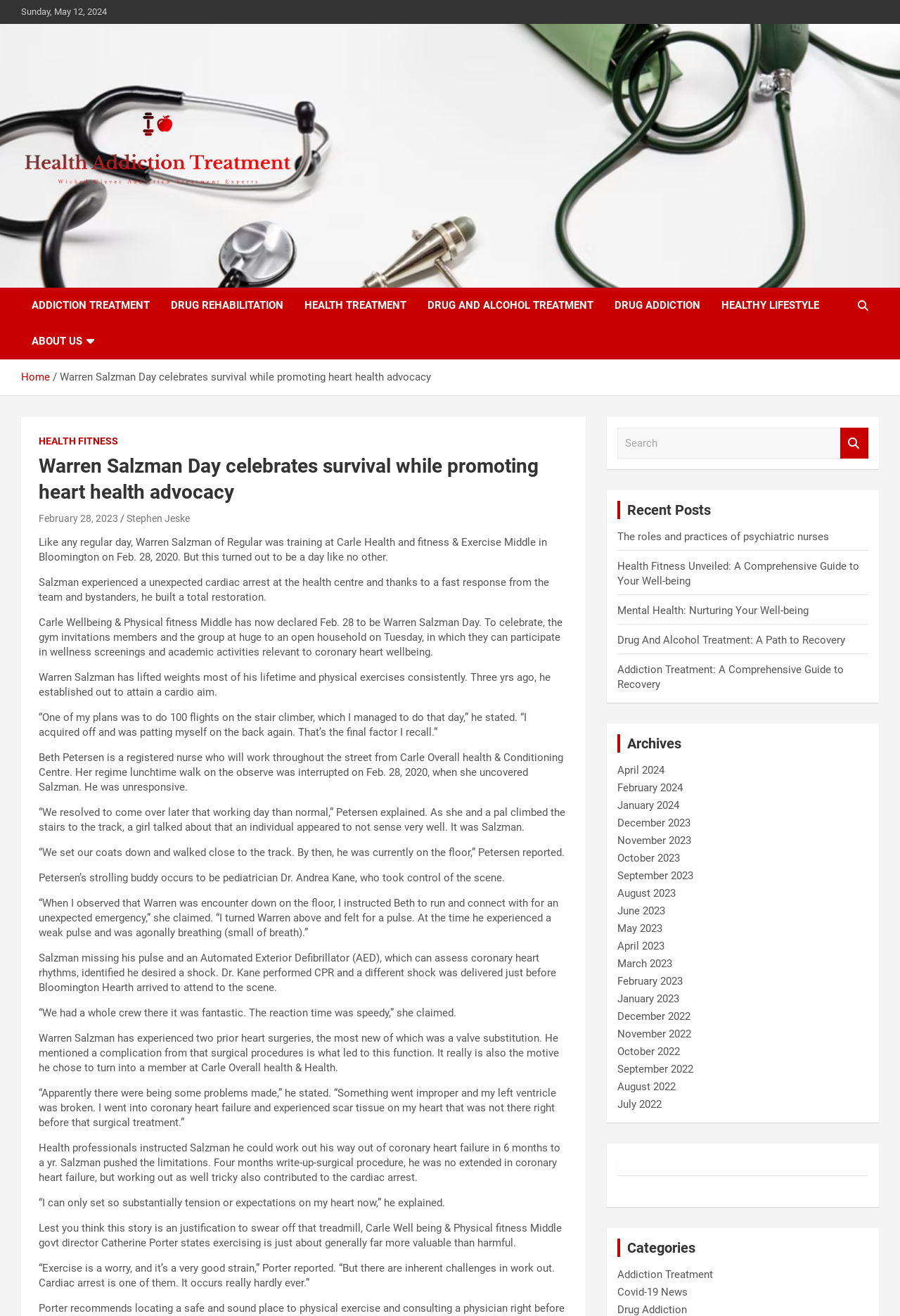What is the name of the registered nurse who works across the street from Carle Health & Fitness Centre?
Offer a detailed and full explanation in response to the question.

I found the answer by reading the text content of the webpage, specifically the sentence 'Beth Petersen is a registered nurse who will work throughout the street from Carle Overall health & Conditioning Centre.' which indicates that Beth Petersen is the registered nurse who works across the street from Carle Health & Fitness Centre.